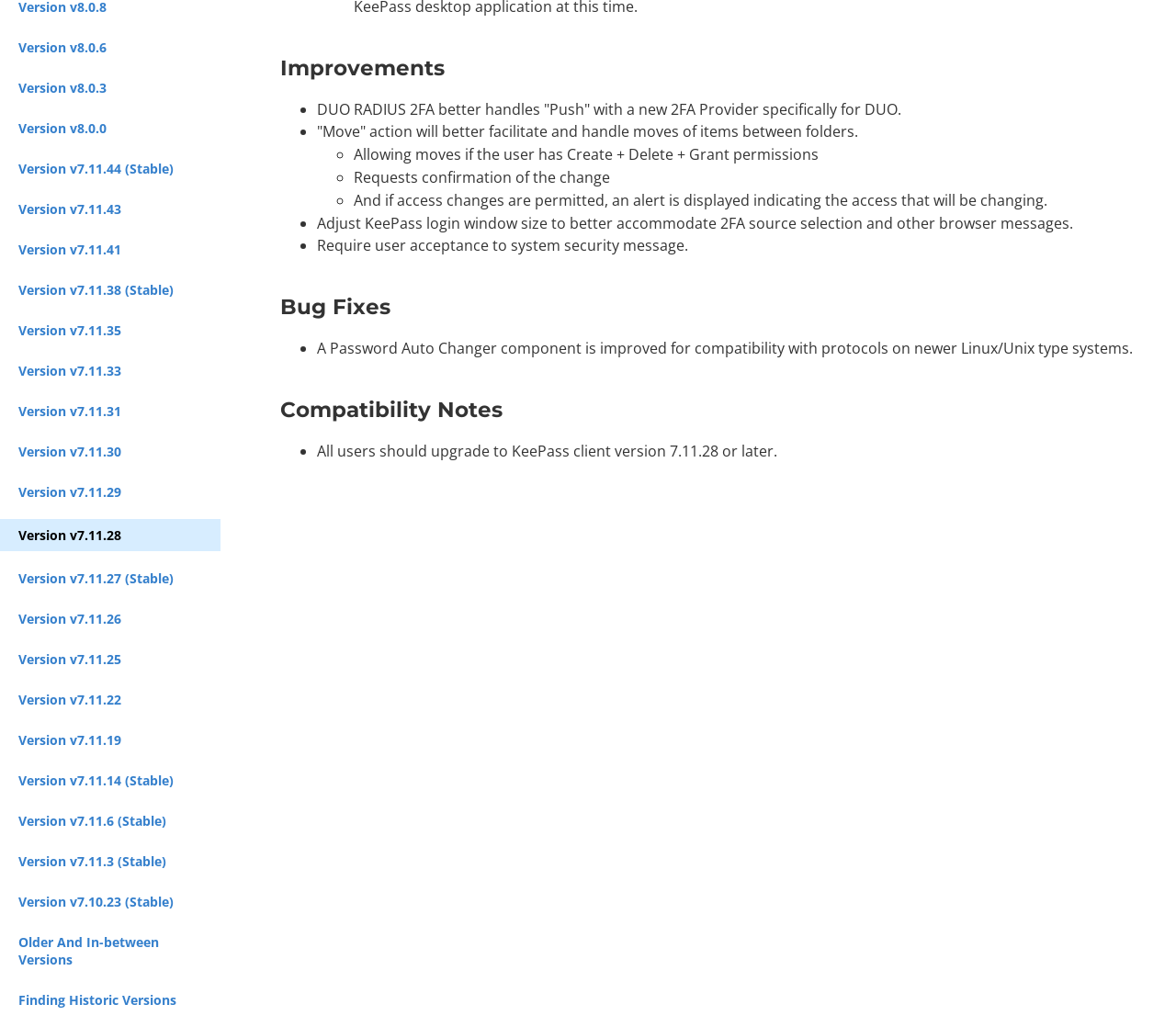Based on the element description Version v7.11.6 (Stable), identify the bounding box coordinates for the UI element. The coordinates should be in the format (top-left x, top-left y, bottom-right x, bottom-right y) and within the 0 to 1 range.

[0.0, 0.786, 0.188, 0.812]